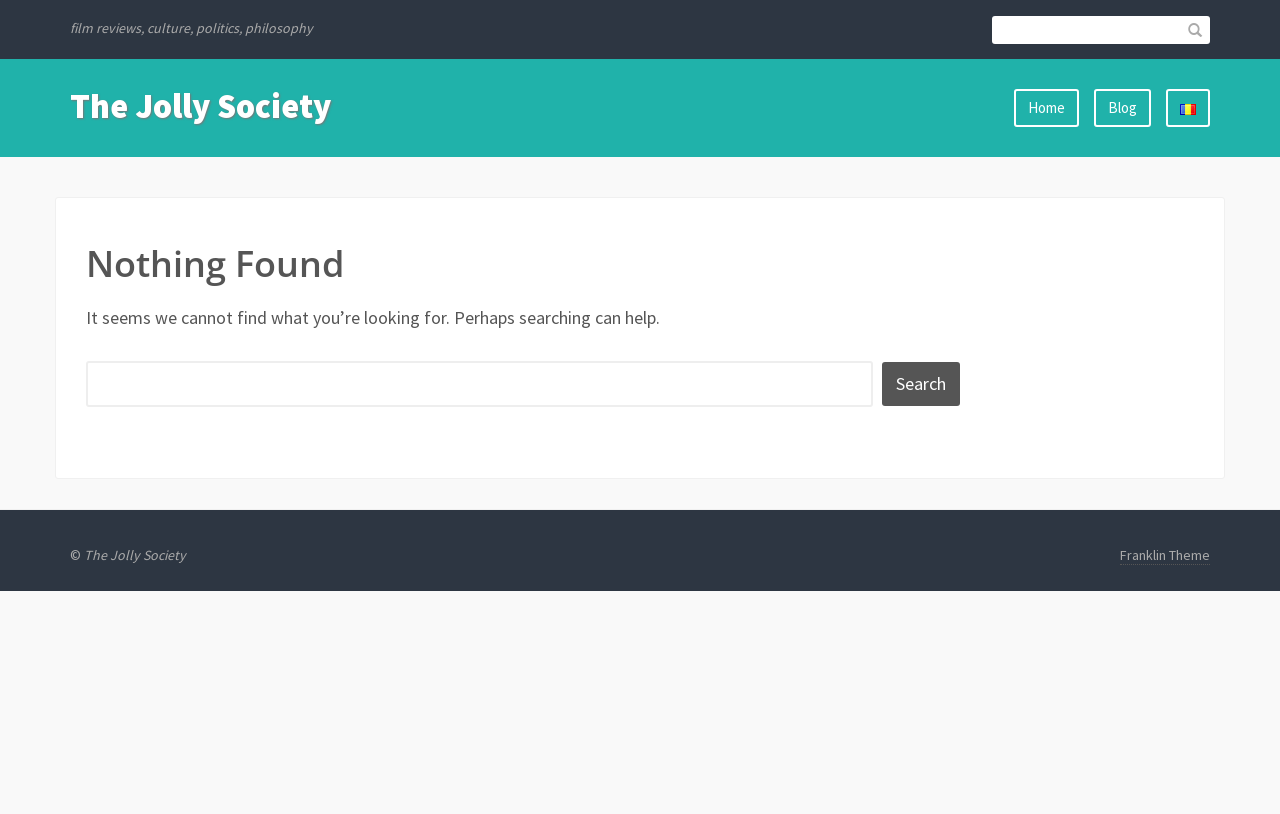Indicate the bounding box coordinates of the clickable region to achieve the following instruction: "search for something."

[0.775, 0.02, 0.945, 0.054]